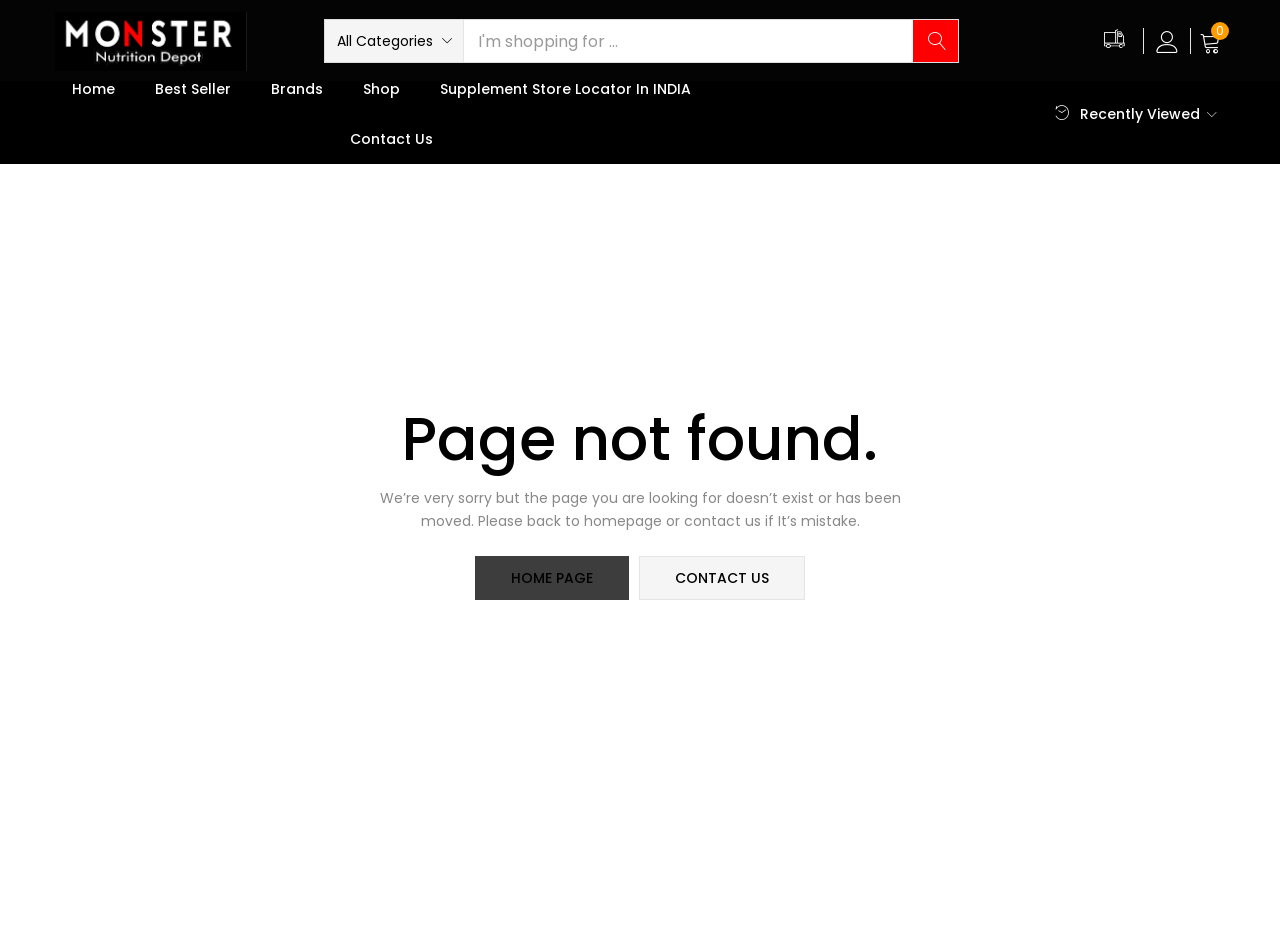Respond with a single word or phrase to the following question:
What is the icon next to the 'Recently Viewed' heading?

ue93a